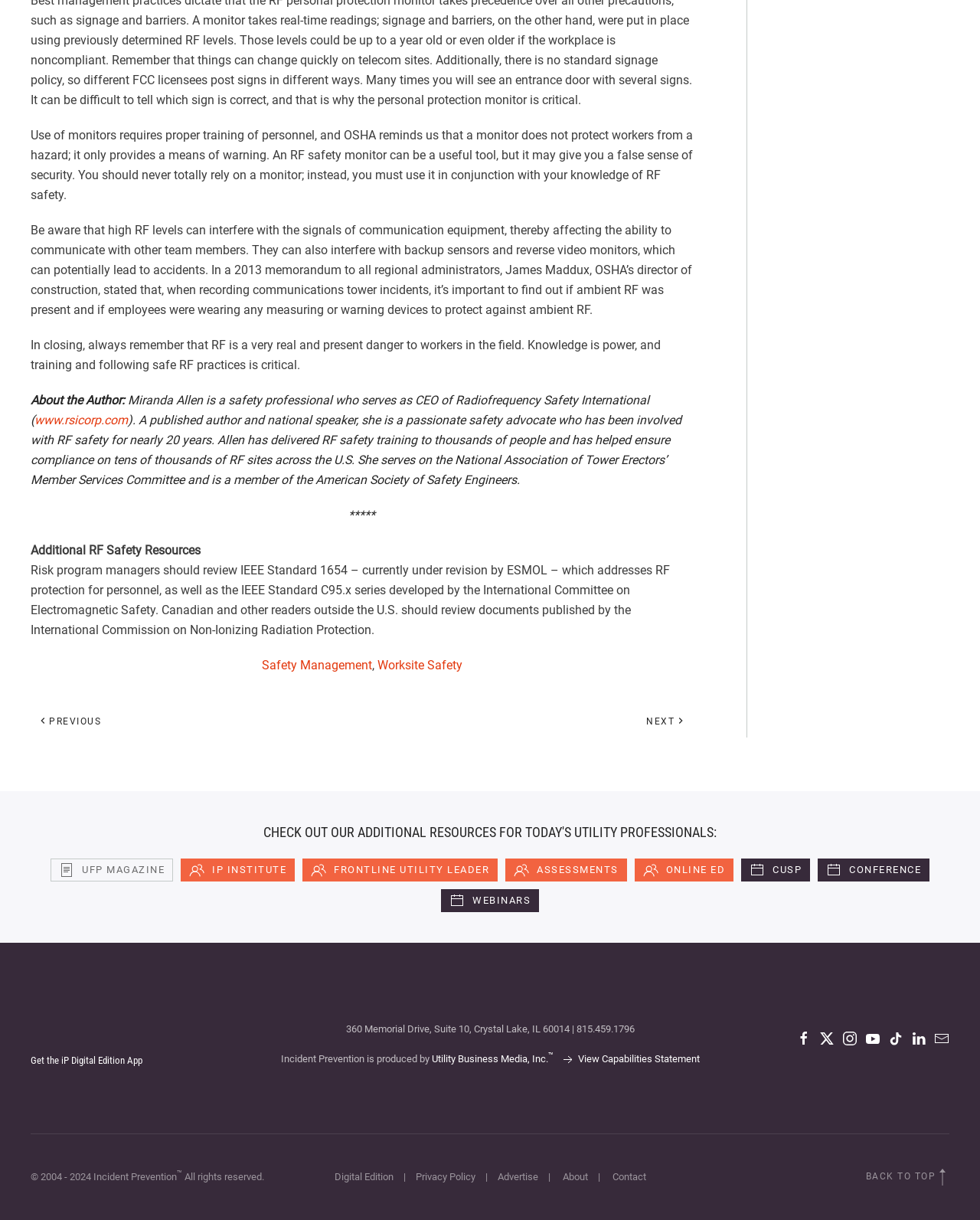What is the address of the magazine's office?
Please provide a comprehensive answer to the question based on the webpage screenshot.

The address of the magazine's office is mentioned in the footer section of the webpage, where it is stated '360 Memorial Drive, Suite 10, Crystal Lake, IL 60014 | 815.459.1796'.